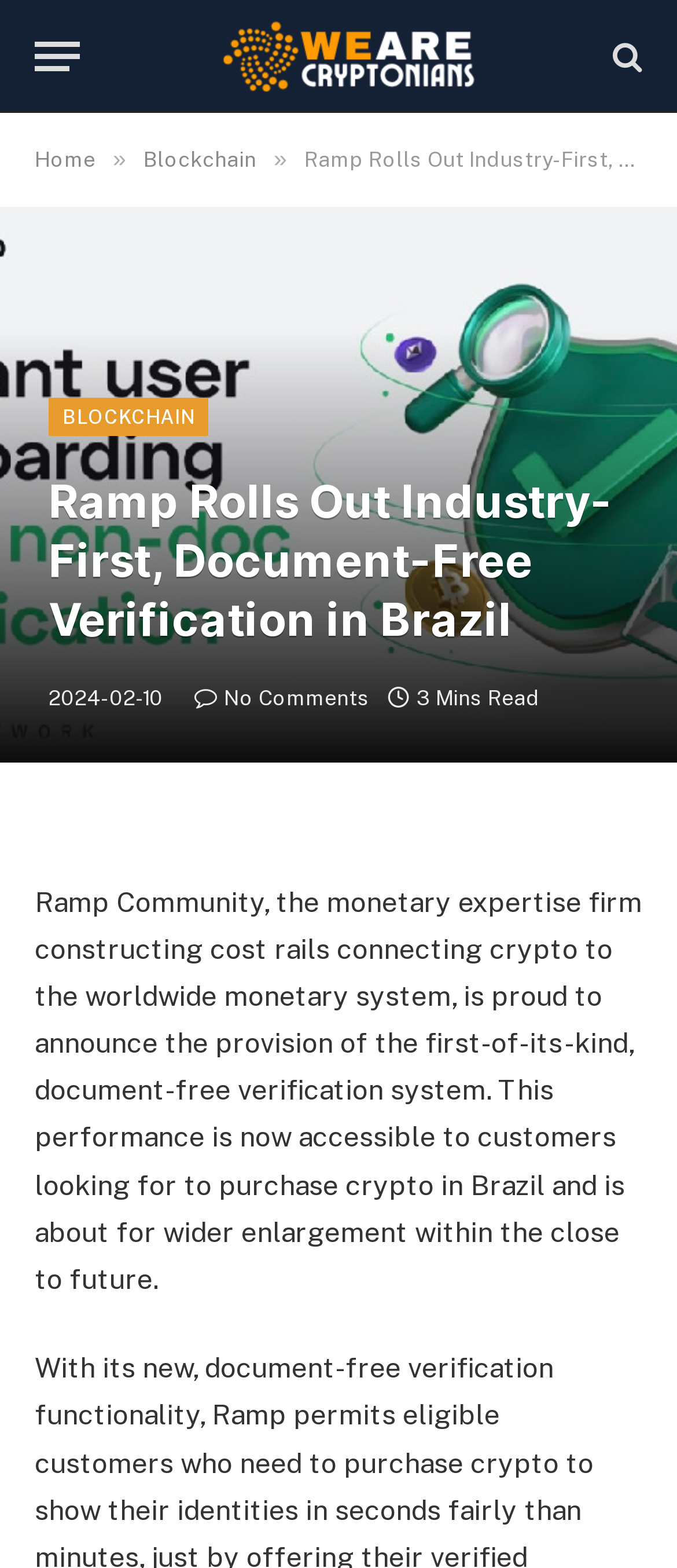Elaborate on the different components and information displayed on the webpage.

The webpage appears to be a news article or blog post from a website called "We Are Cryptonians". At the top left corner, there is a button labeled "Menu". Next to it, there is a link to the website's homepage labeled "We Are Cryptonians", accompanied by an image with the same name. On the top right corner, there is another link with a search icon.

Below the top section, there is a navigation menu with links to "Home", "Blockchain", and other sections, separated by a "»" symbol. 

The main content of the webpage is an article titled "Ramp Rolls Out Industry-First, Document-Free Verification in Brazil". The title is displayed prominently in the middle of the page, accompanied by an image. Below the title, there is a time stamp indicating the article was published on "2024-02-10". 

The article's content is divided into paragraphs, with the main text describing Ramp Community's announcement of a document-free verification system for customers in Brazil. The text is quite long, spanning multiple paragraphs. At the bottom of the article, there is a note indicating that it takes "3 Mins Read" to finish the article, and another link with a comment icon labeled "No Comments".